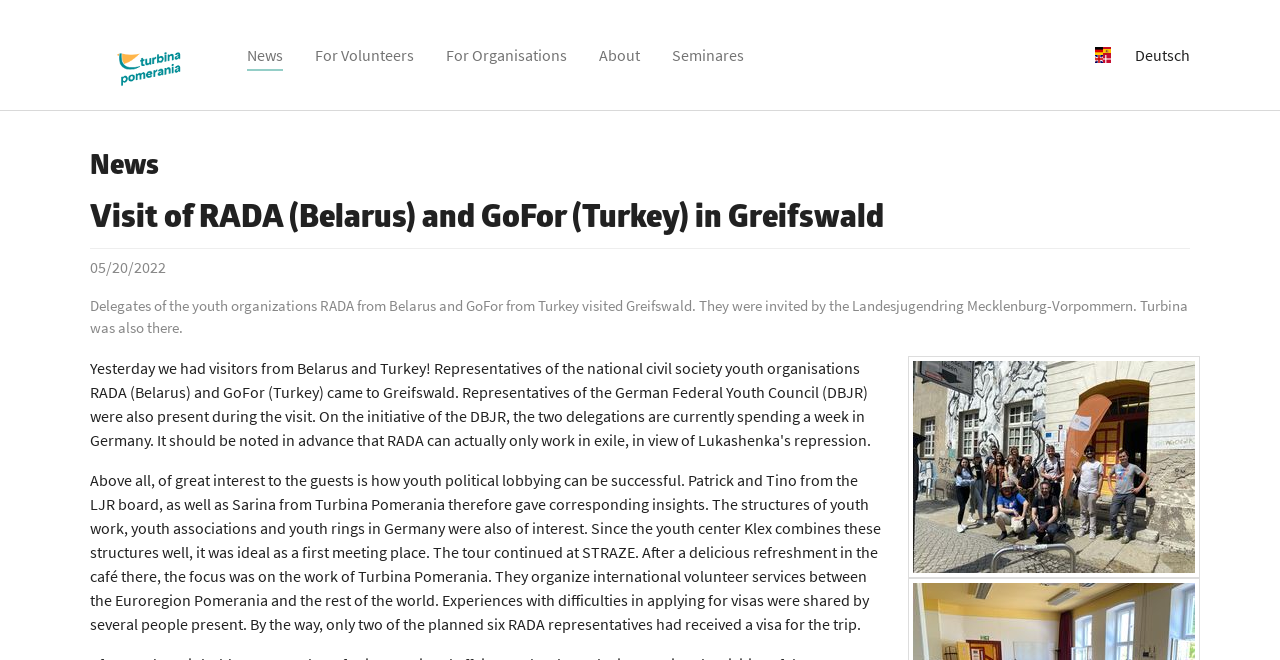Identify the main title of the webpage and generate its text content.

Visit of RADA (Belarus) and GoFor (Turkey) in Greifswald